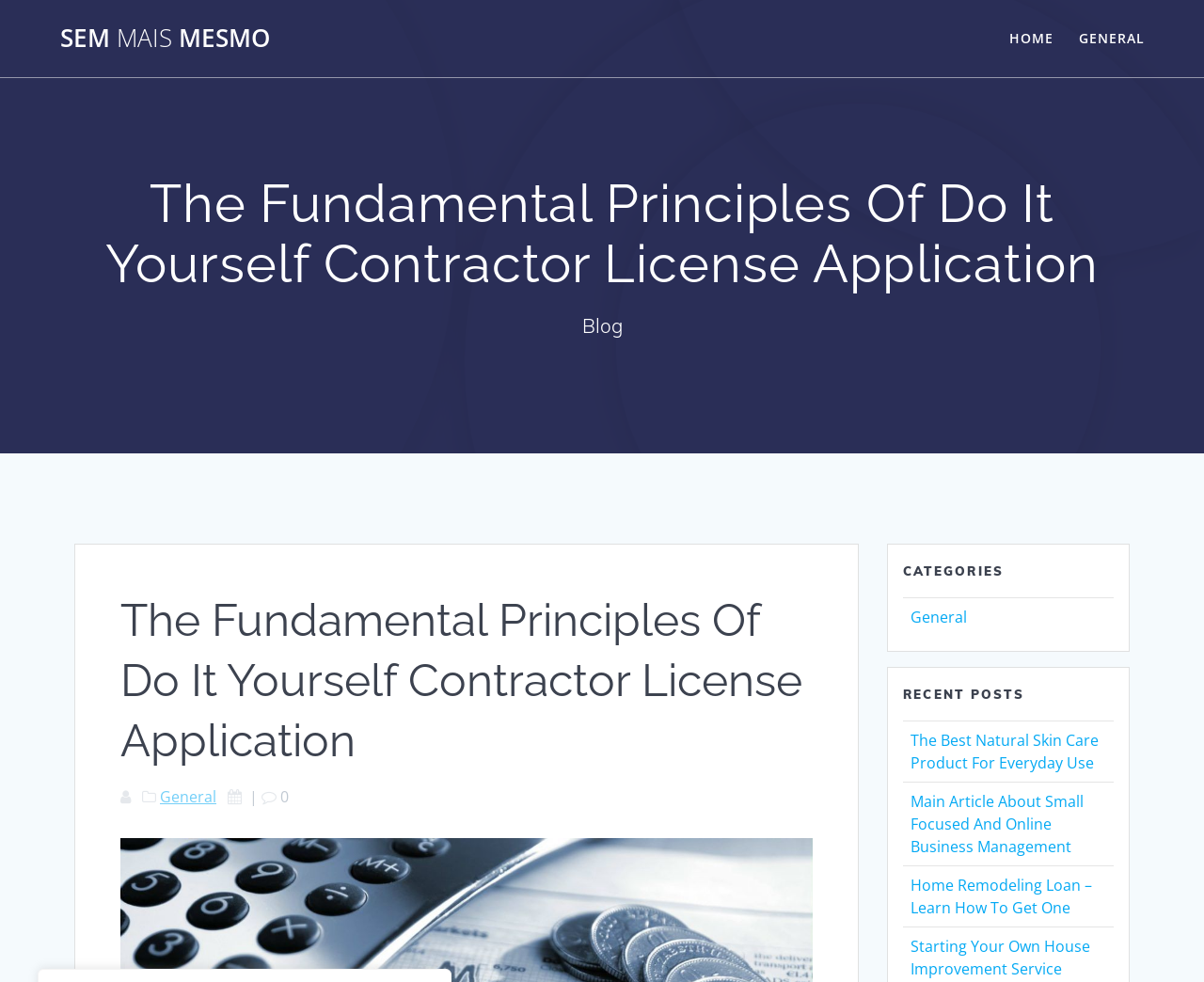Please give a concise answer to this question using a single word or phrase: 
How many categories are listed?

1